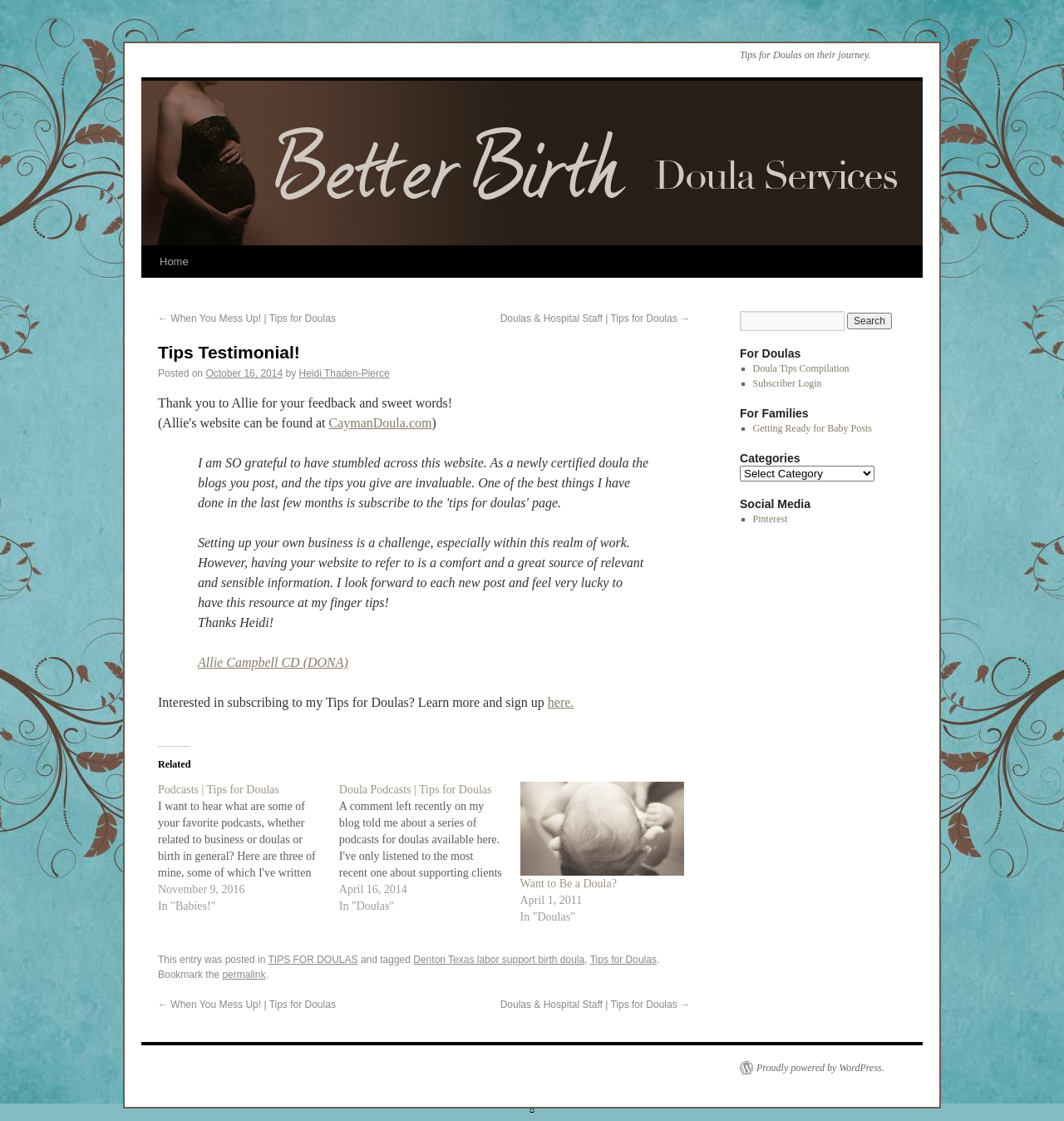Determine the bounding box coordinates of the section to be clicked to follow the instruction: "Click on the permalink". The coordinates should be given as four float numbers between 0 and 1, formatted as [left, top, right, bottom].

[0.209, 0.864, 0.25, 0.875]